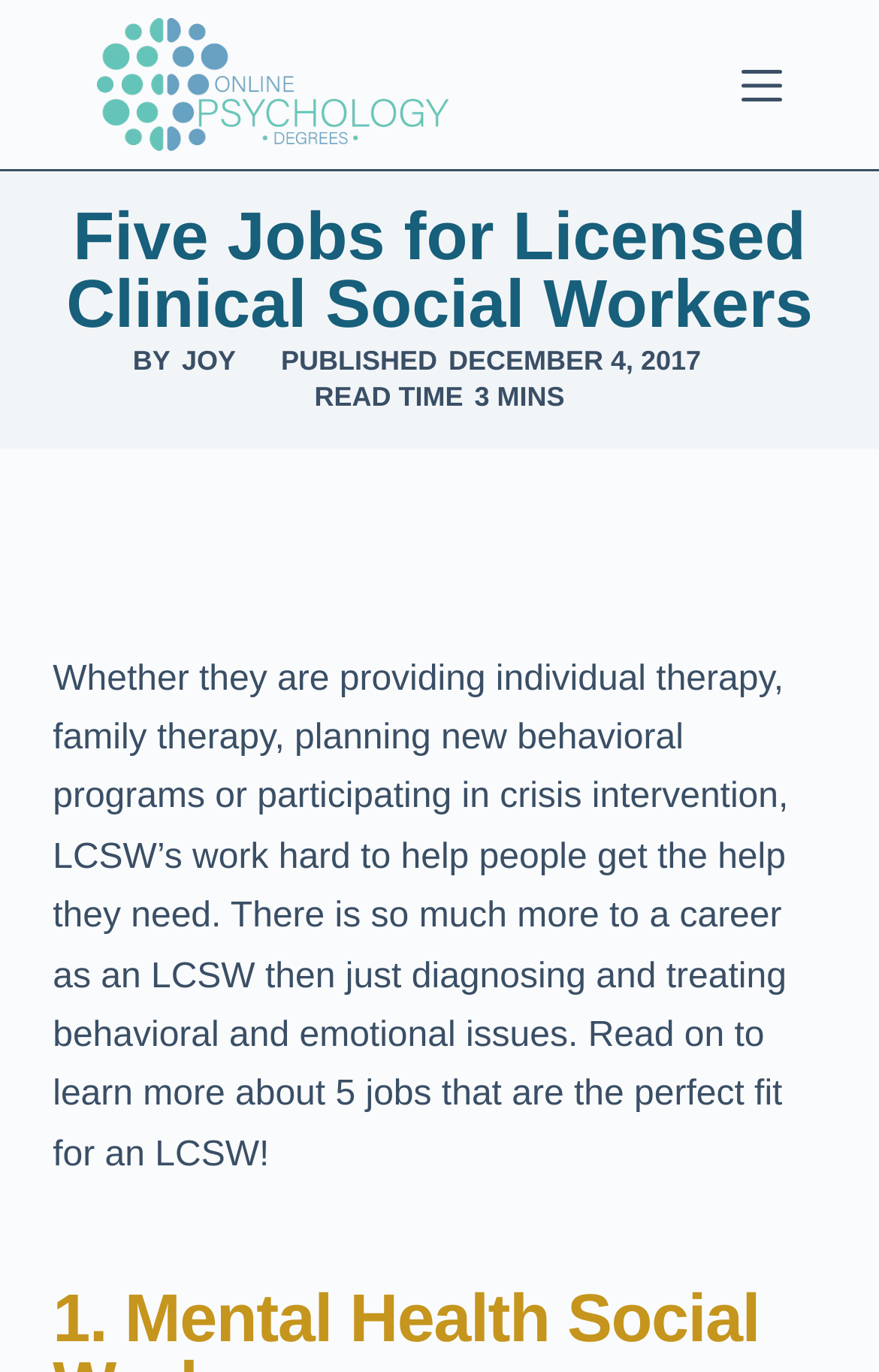Detail the various sections and features of the webpage.

The webpage is about five jobs suitable for Licensed Clinical Social Workers (LCSWs). At the top-left corner, there is a "Skip to content" link. Next to it, on the top-center, is the "Online Psychology Degrees Logo" image, which is also a link. On the top-right corner, there is a "Menu" button.

Below the logo, there is a header section that spans almost the entire width of the page. It contains the title "Five Jobs for Licensed Clinical Social Workers" in a large font, followed by the author's name "JOY" and the publication date "DECEMBER 4, 2017". The read time of the article, "3 MINS", is also displayed in this section.

The main content of the webpage starts below the header section. It begins with a brief introduction to the role of LCSWs, explaining that they work hard to help people get the help they need, and that their career involves more than just diagnosing and treating behavioral and emotional issues. The introduction is followed by a teaser, encouraging readers to continue reading to learn more about five jobs that are a perfect fit for an LCSW.